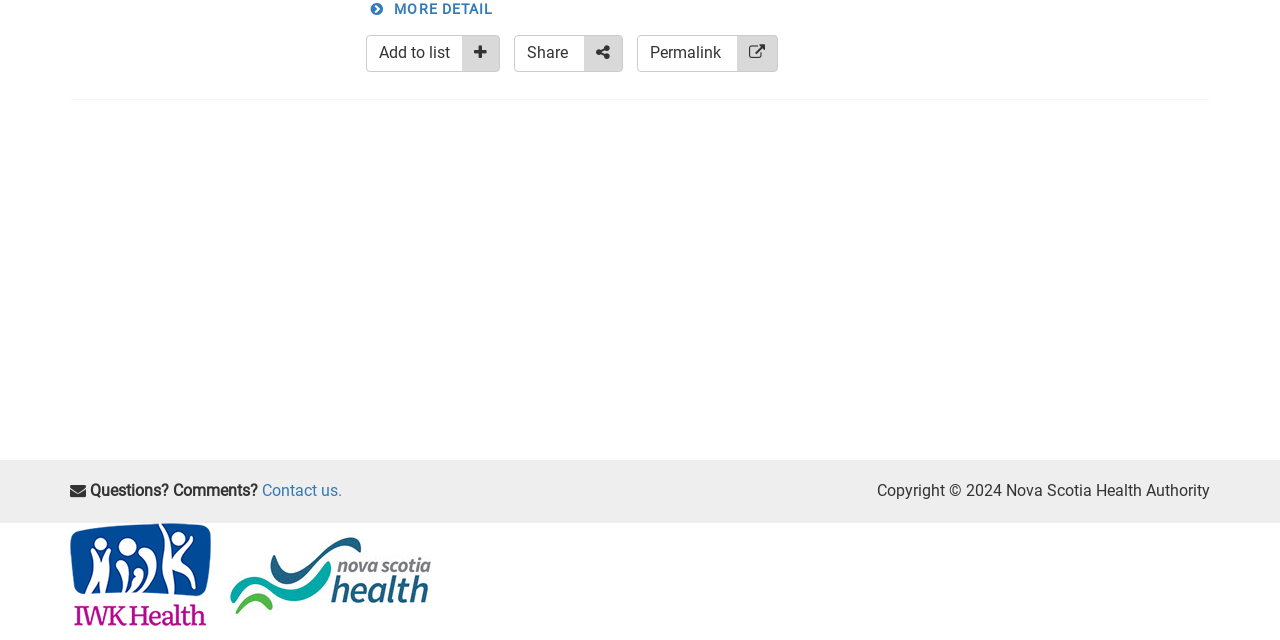Using the provided element description, identify the bounding box coordinates as (top-left x, top-left y, bottom-right x, bottom-right y). Ensure all values are between 0 and 1. Description: alt="Nova Scotia Health Authority"

[0.168, 0.881, 0.349, 0.91]